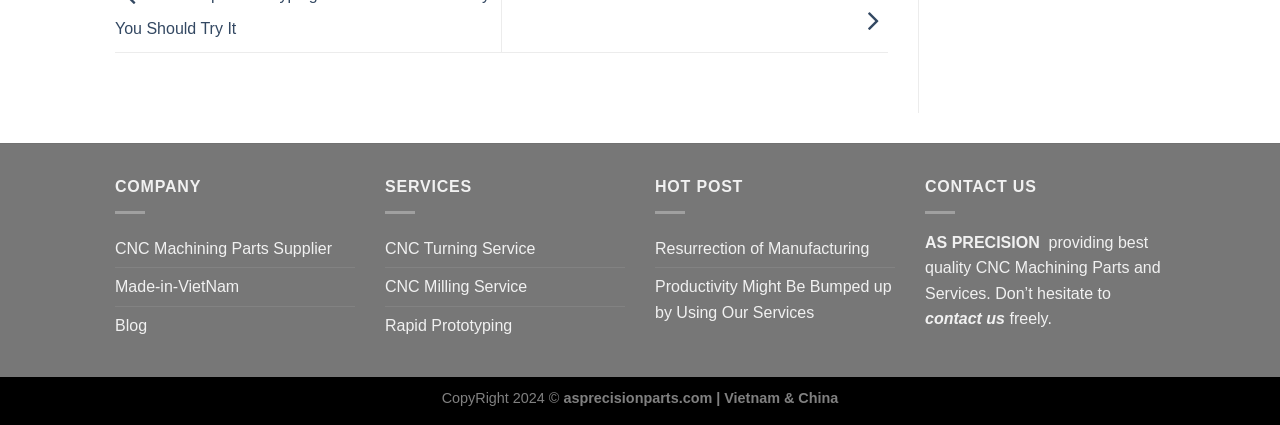Determine the bounding box for the UI element that matches this description: "Resurrection of Manufacturing".

[0.512, 0.54, 0.679, 0.629]